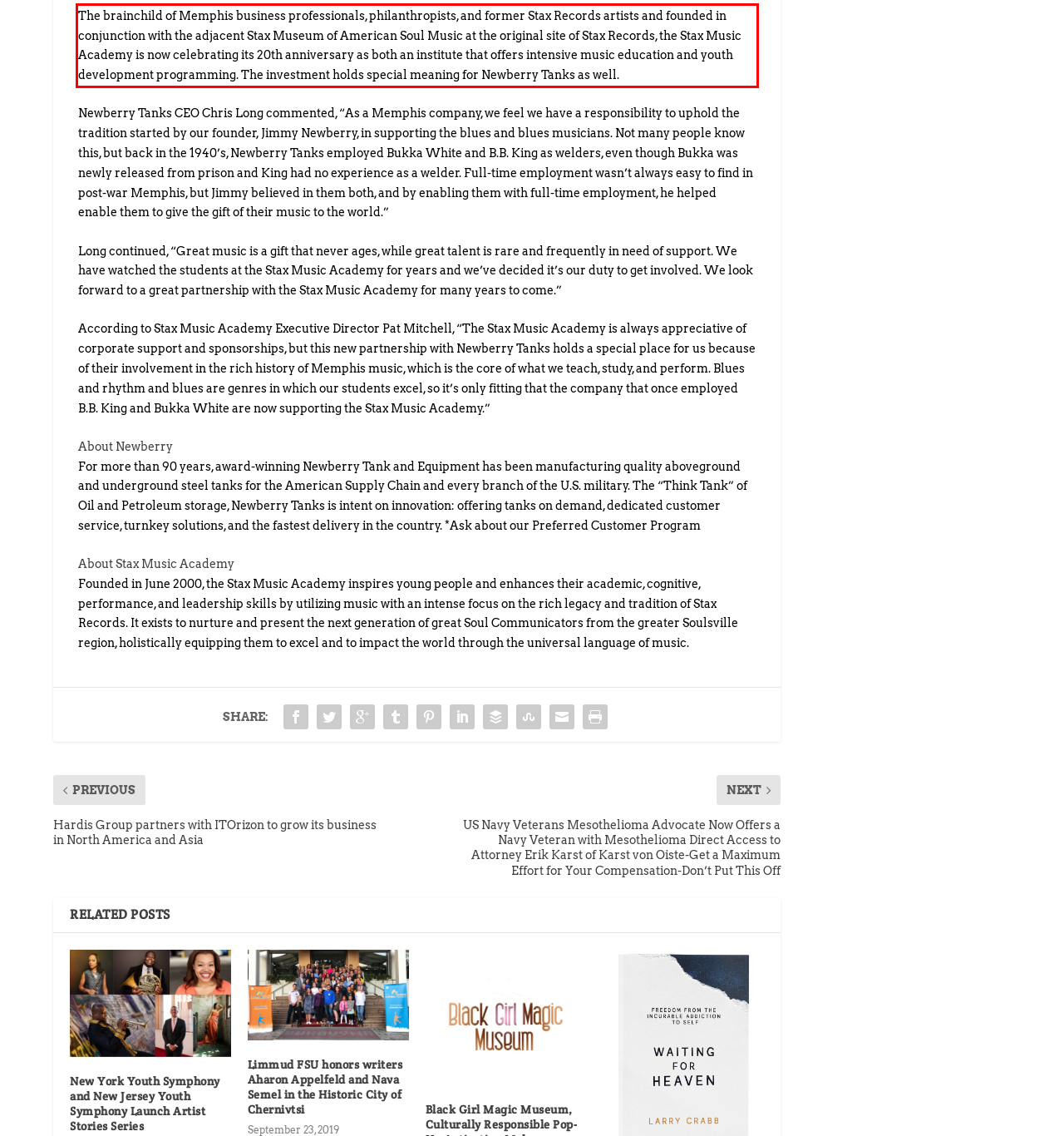Analyze the screenshot of the webpage that features a red bounding box and recognize the text content enclosed within this red bounding box.

The brainchild of Memphis business professionals, philanthropists, and former Stax Records artists and founded in conjunction with the adjacent Stax Museum of American Soul Music at the original site of Stax Records, the Stax Music Academy is now celebrating its 20th anniversary as both an institute that offers intensive music education and youth development programming. The investment holds special meaning for Newberry Tanks as well.